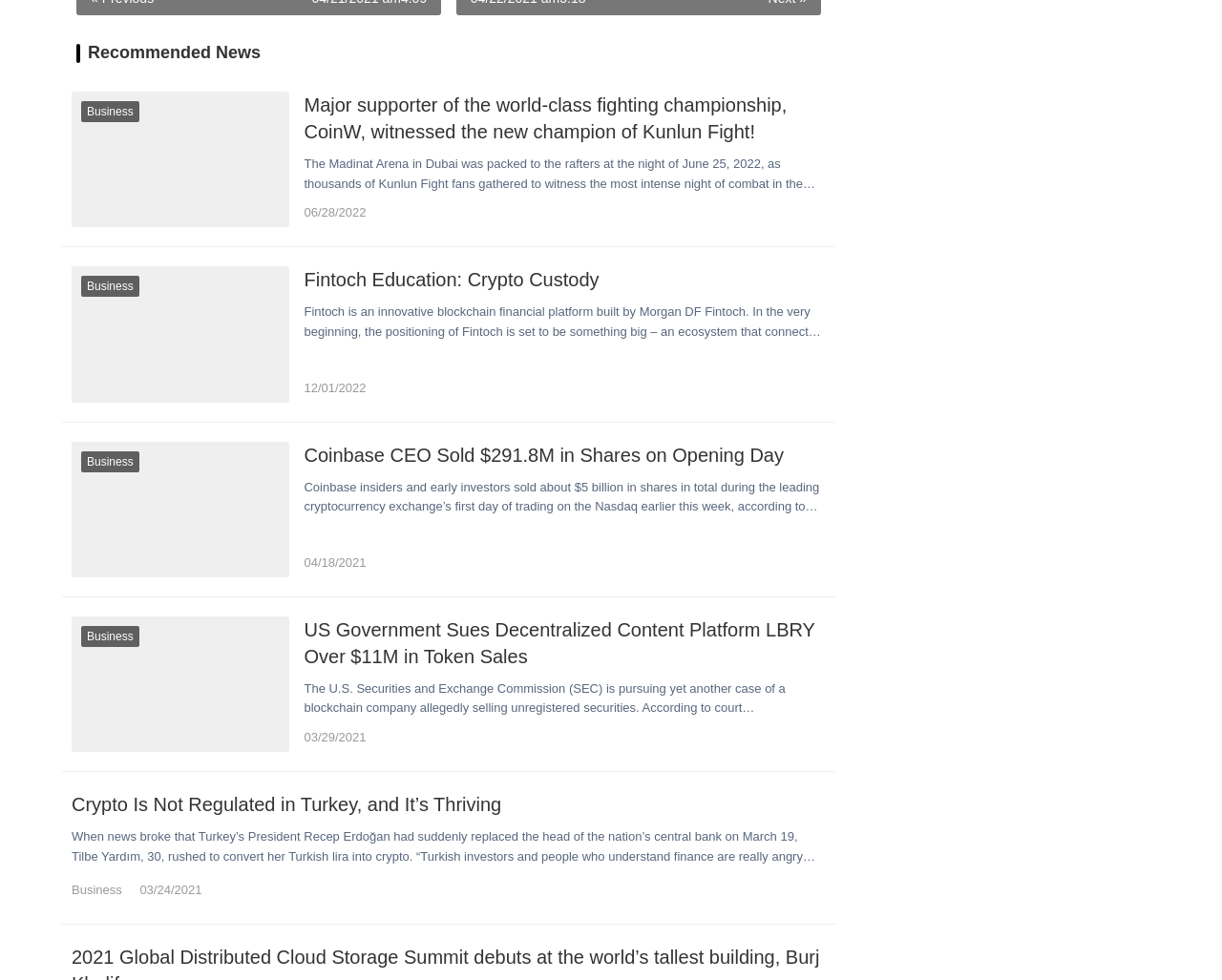Respond to the following query with just one word or a short phrase: 
What is the country mentioned in the fifth news article?

Turkey